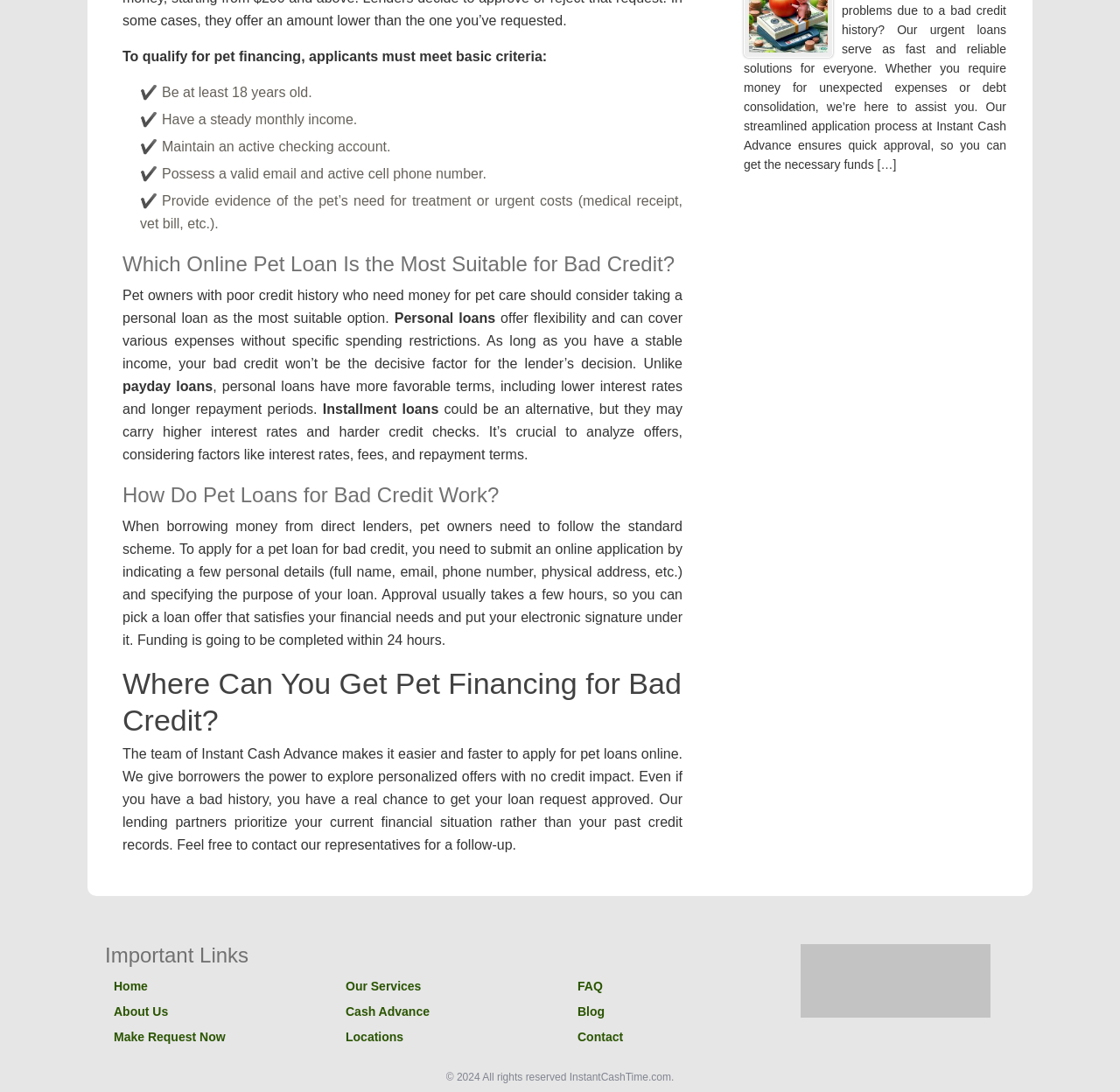Please locate the bounding box coordinates of the region I need to click to follow this instruction: "Click 'Make Request Now'".

[0.094, 0.94, 0.285, 0.959]